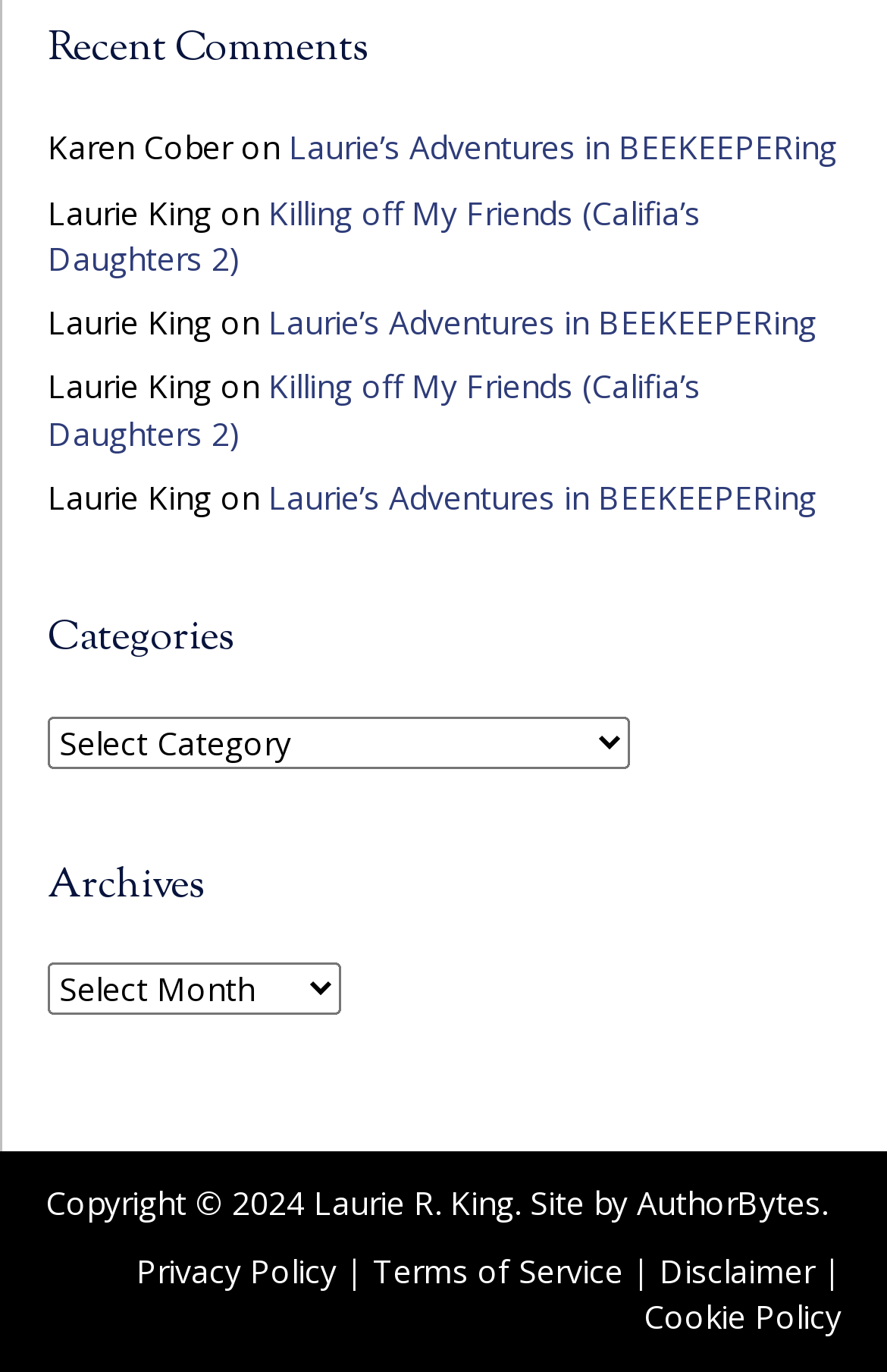Kindly determine the bounding box coordinates for the area that needs to be clicked to execute this instruction: "browse archives".

[0.054, 0.701, 0.385, 0.739]